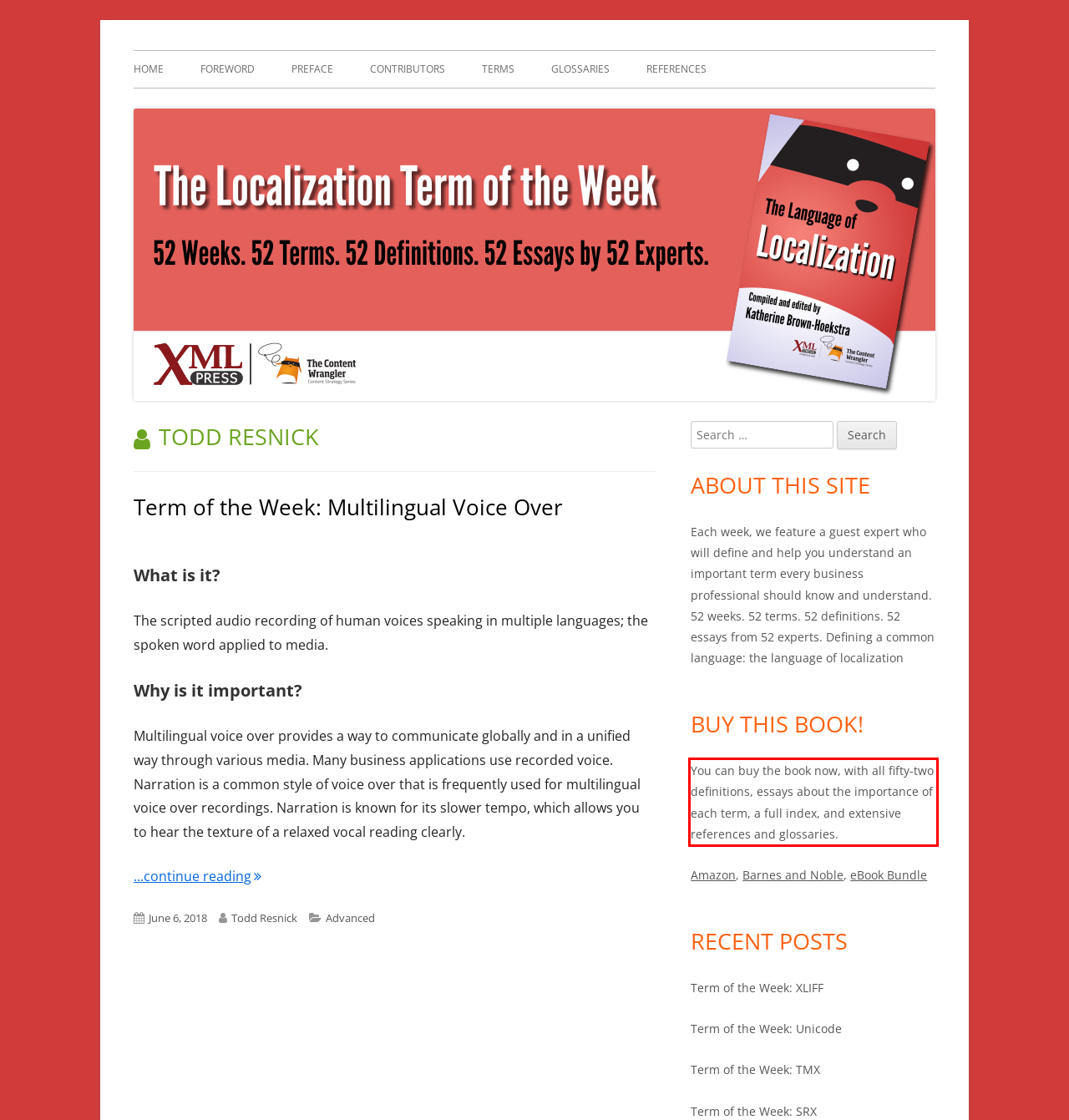In the screenshot of the webpage, find the red bounding box and perform OCR to obtain the text content restricted within this red bounding box.

You can buy the book now, with all fifty-two definitions, essays about the importance of each term, a full index, and extensive references and glossaries.